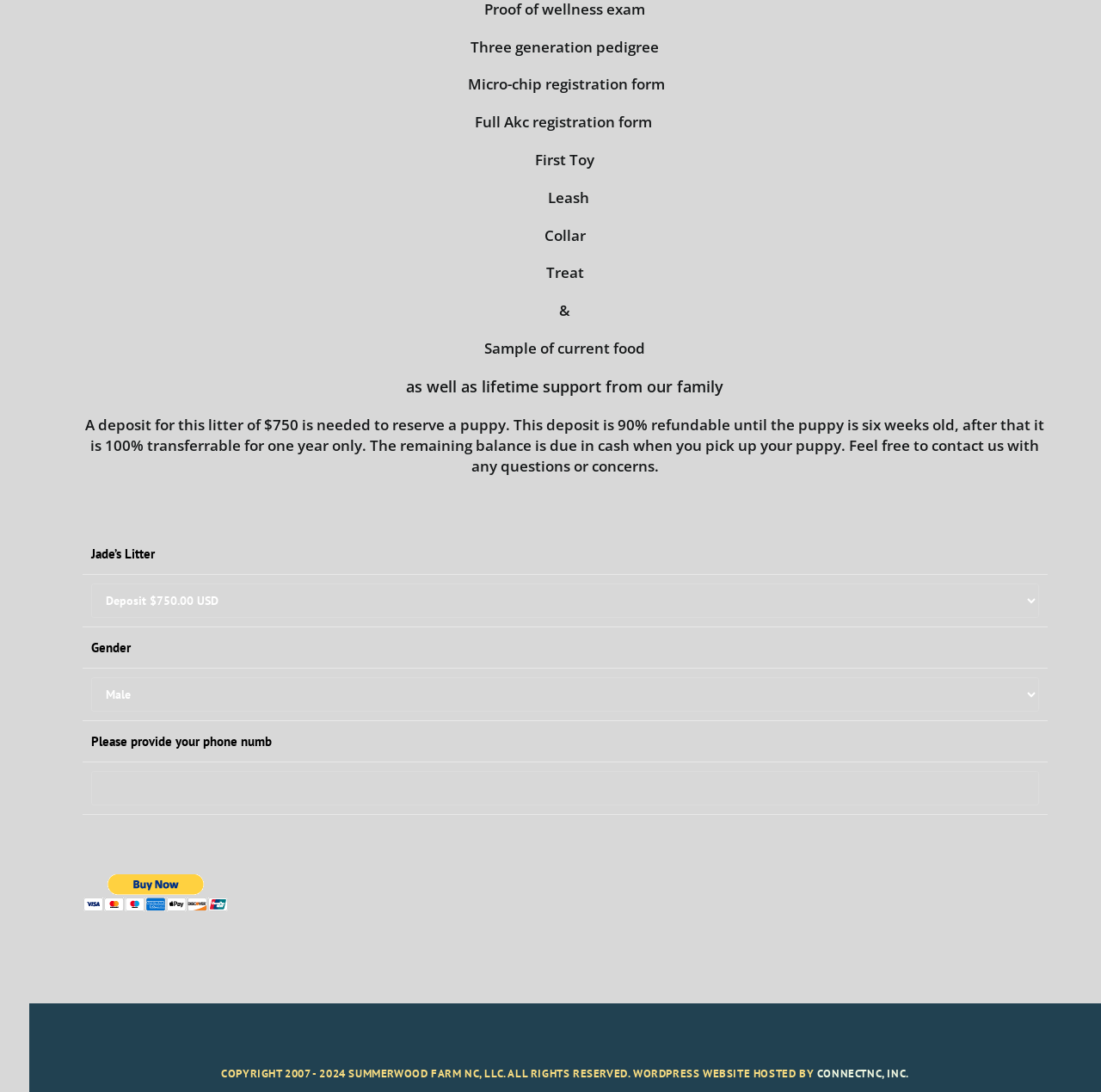Give the bounding box coordinates for the element described by: "name="os2"".

[0.083, 0.706, 0.944, 0.738]